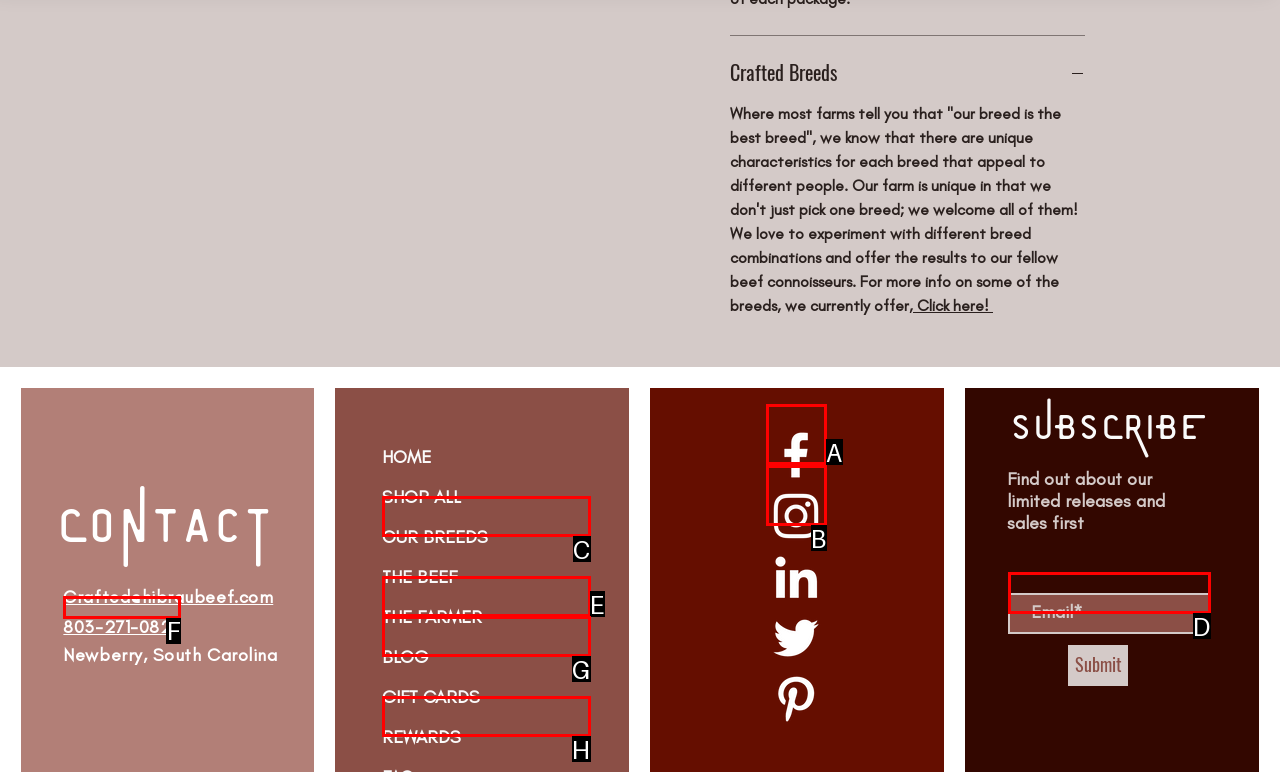Determine which HTML element best suits the description: aria-label="Email*" name="email" placeholder="Email*". Reply with the letter of the matching option.

D